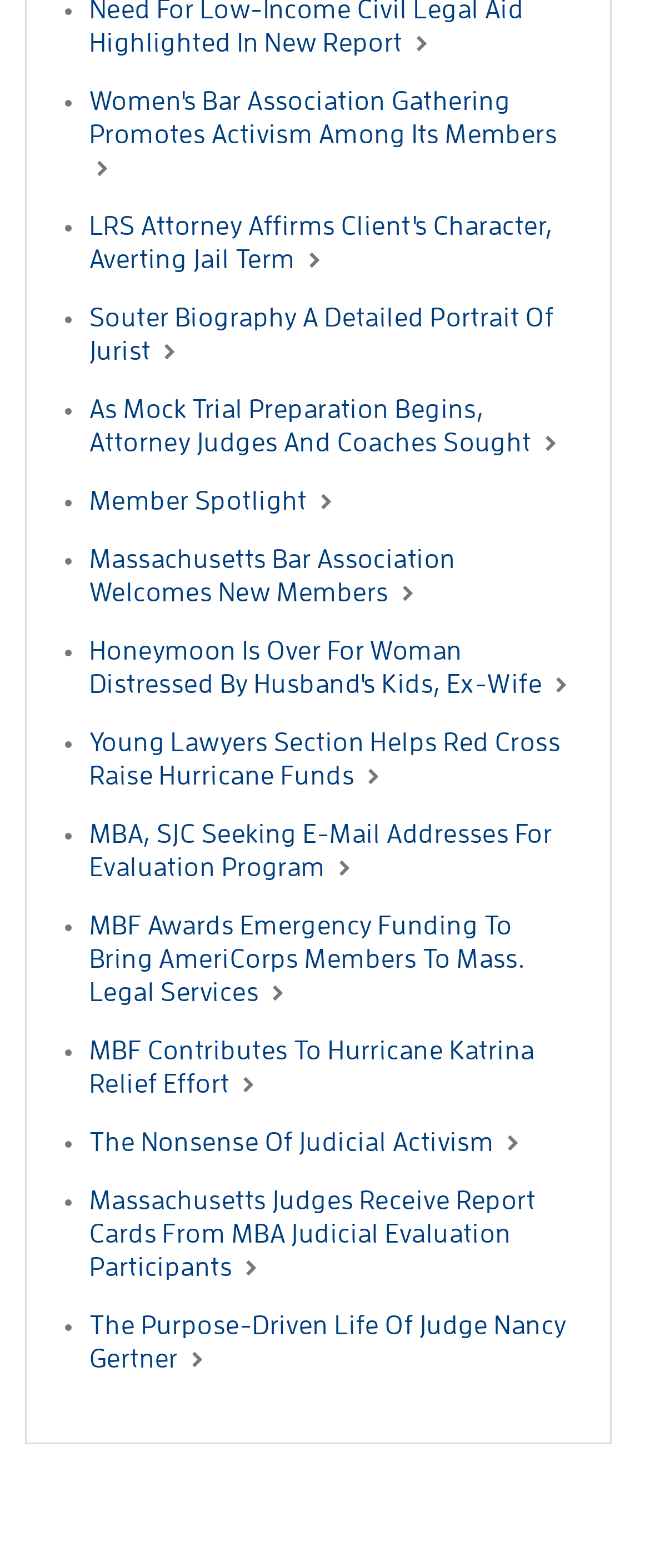Identify the bounding box coordinates of the clickable section necessary to follow the following instruction: "Check out the article about Judge Nancy Gertner". The coordinates should be presented as four float numbers from 0 to 1, i.e., [left, top, right, bottom].

[0.137, 0.837, 0.871, 0.875]